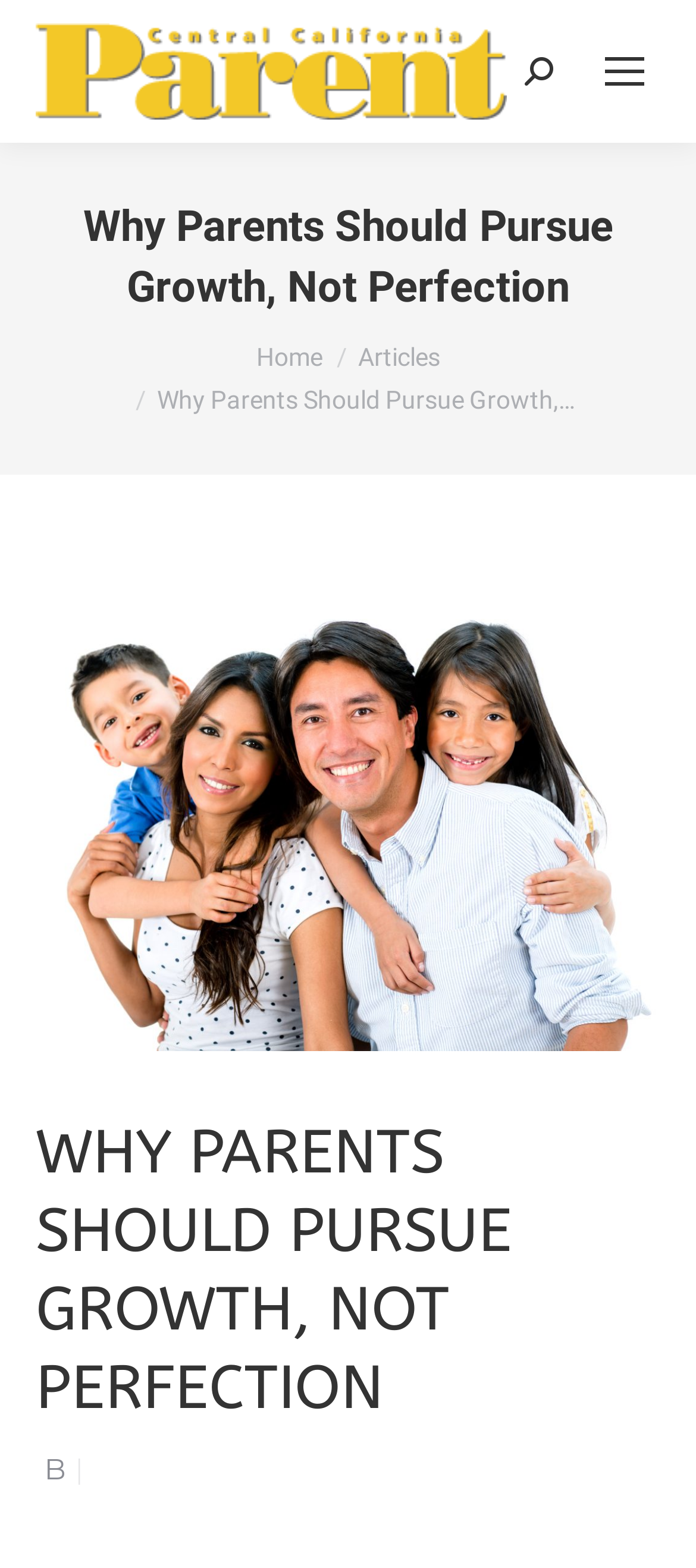What is the topic of the article?
Offer a detailed and full explanation in response to the question.

The topic of the article can be inferred from the heading 'Why Parents Should Pursue Growth, Not Perfection' and the subheading 'WHY PARENTS SHOULD PURSUE GROWTH, NOT PERFECTION'.